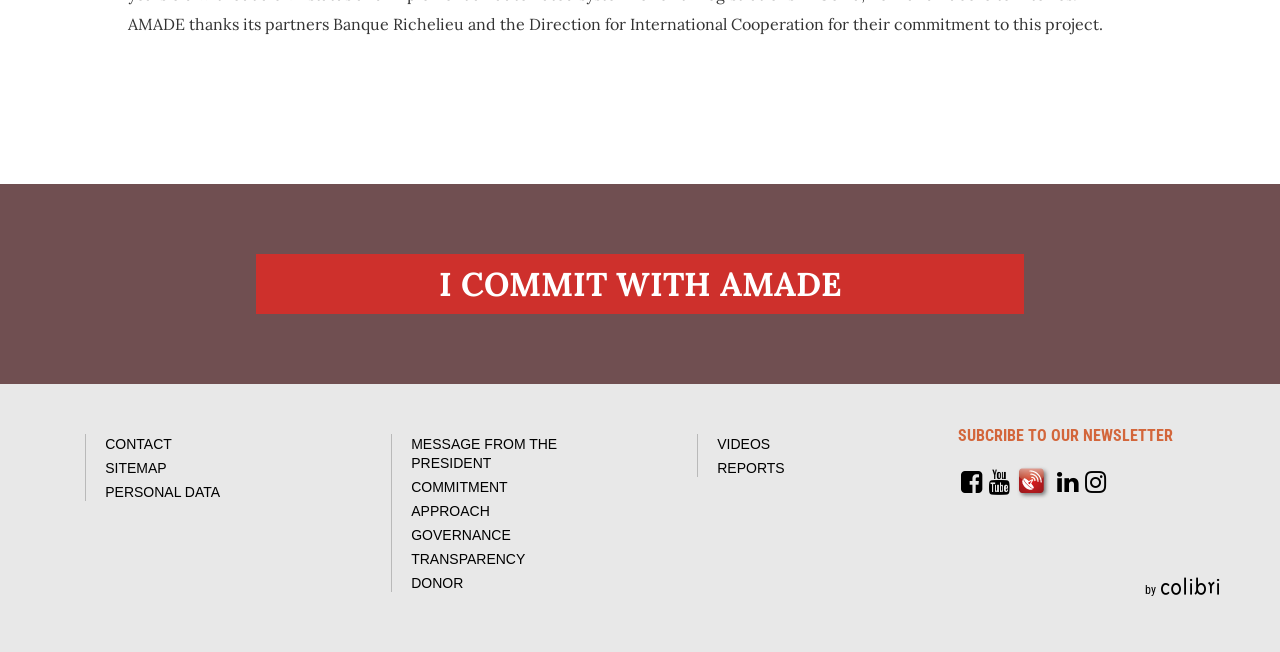Determine the bounding box coordinates of the clickable element to complete this instruction: "Click on 'I COMMIT WITH AMADE'". Provide the coordinates in the format of four float numbers between 0 and 1, [left, top, right, bottom].

[0.2, 0.39, 0.8, 0.482]